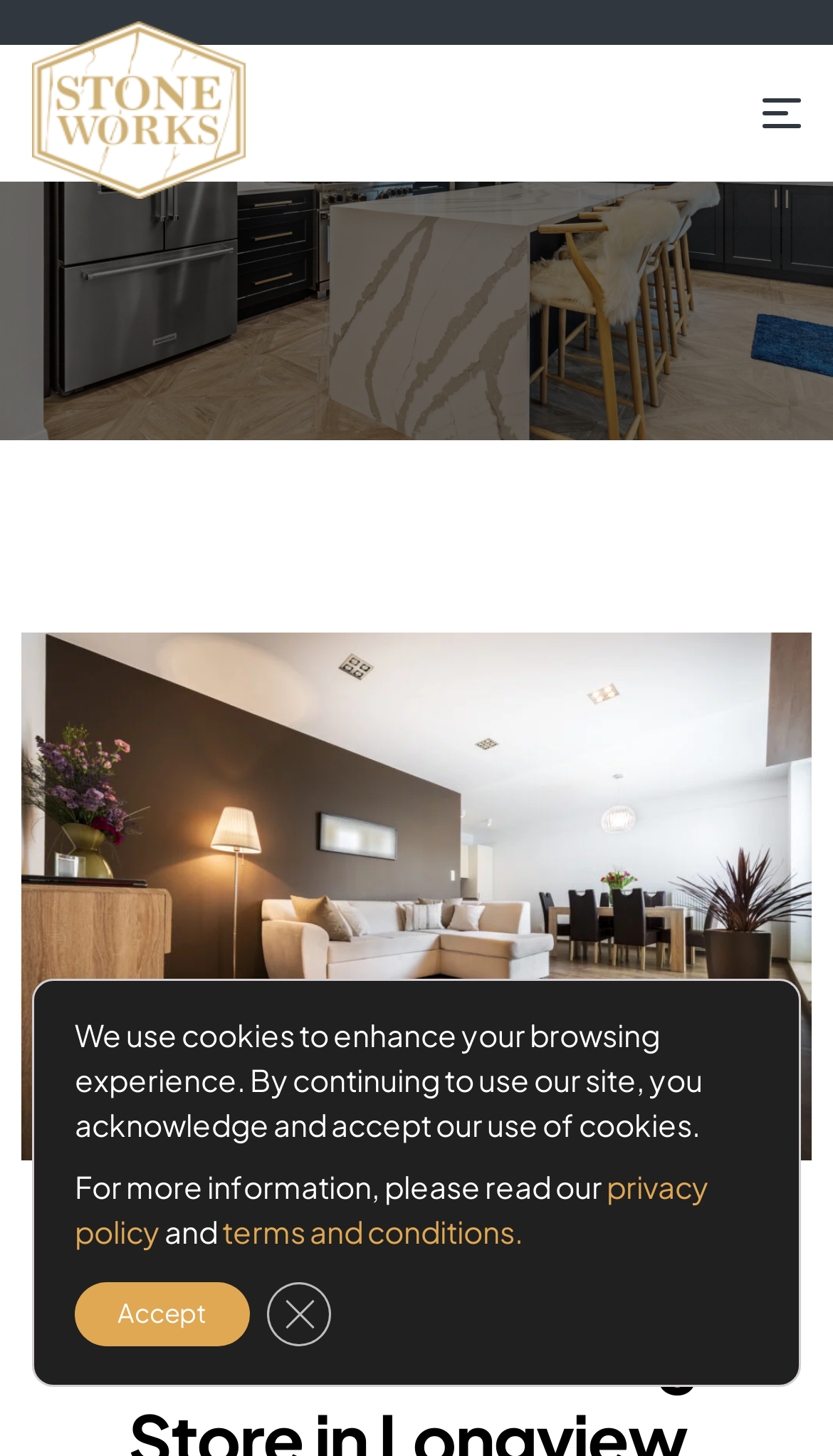What is the main topic of the webpage?
Refer to the image and provide a concise answer in one word or phrase.

Laminate Flooring